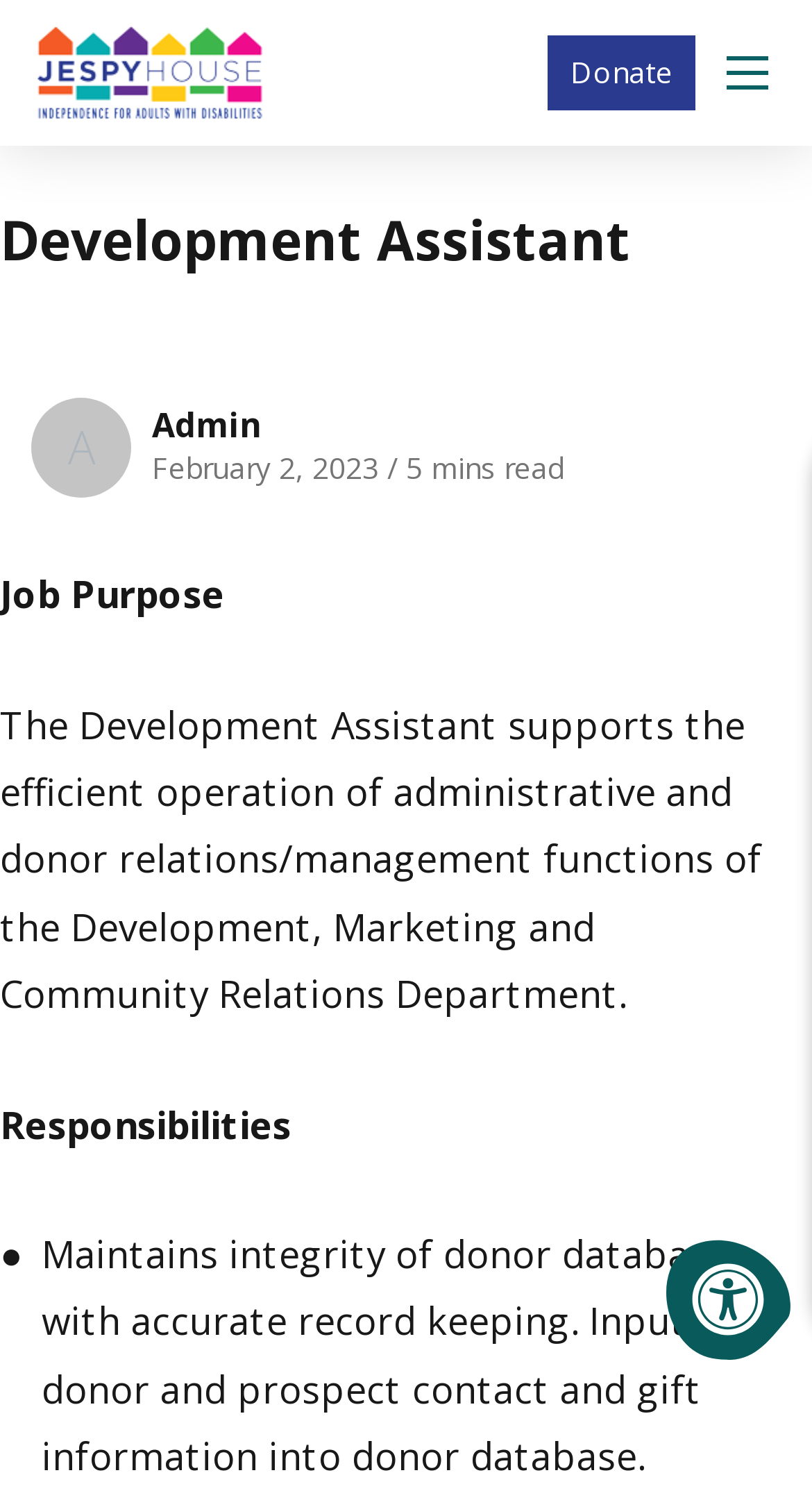What is the date mentioned on the webpage?
Provide an in-depth and detailed explanation in response to the question.

The date mentioned on the webpage is February 2, 2023, which is displayed as a static text element on the webpage.